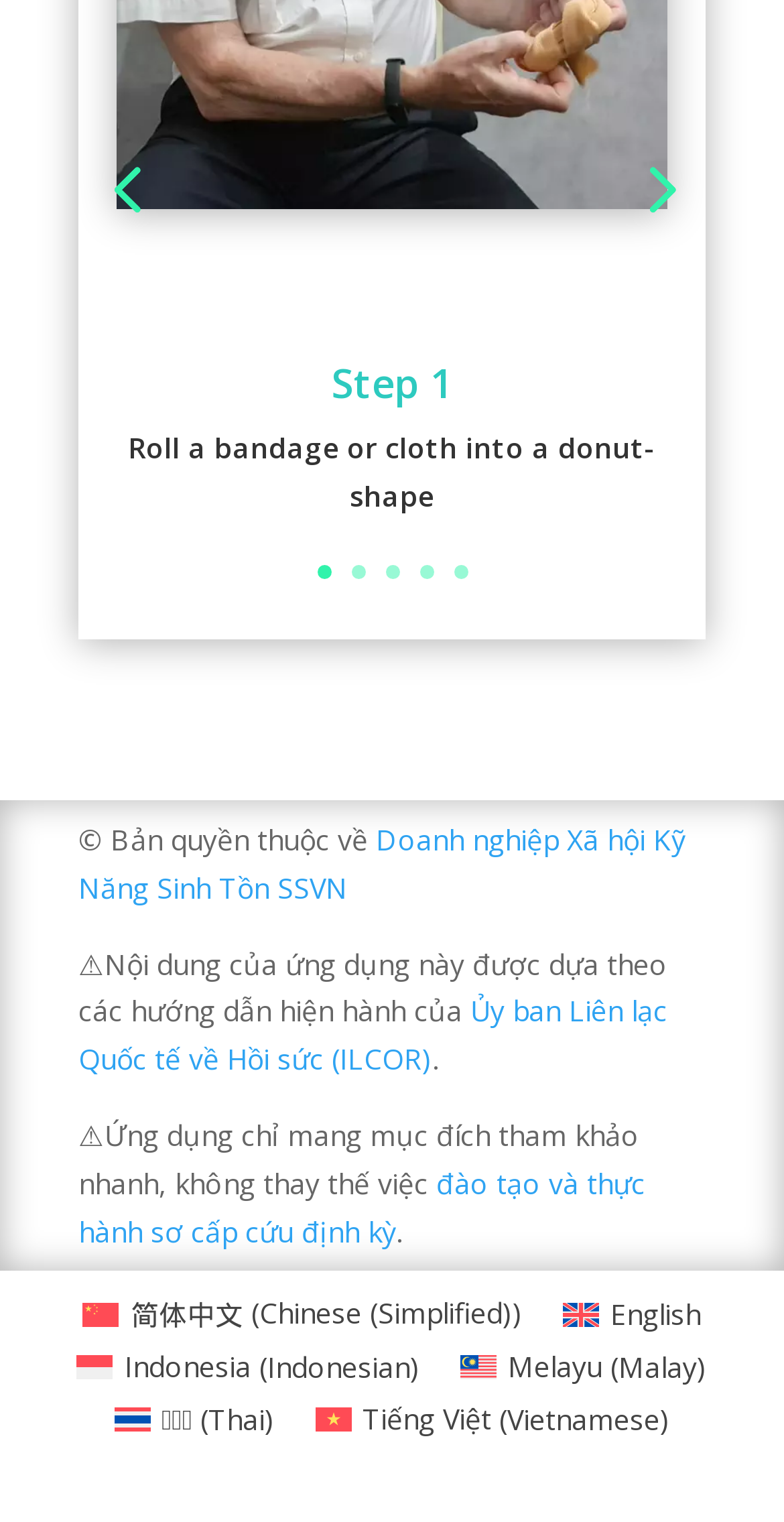From the screenshot, find the bounding box of the UI element matching this description: "title="mainnav-toggle"". Supply the bounding box coordinates in the form [left, top, right, bottom], each a float between 0 and 1.

None